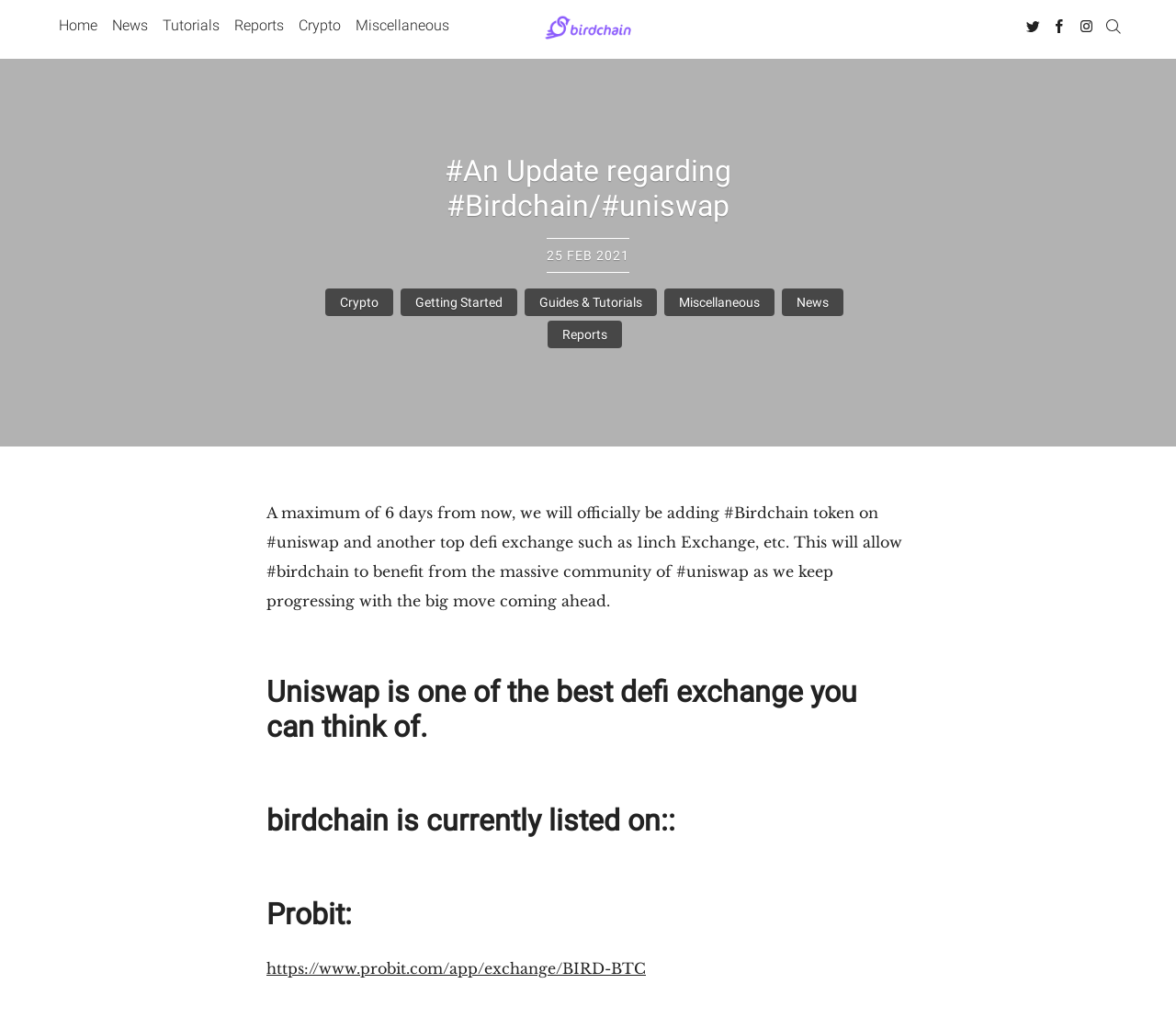Identify the bounding box coordinates of the region that should be clicked to execute the following instruction: "Check Twitter".

[0.869, 0.016, 0.888, 0.033]